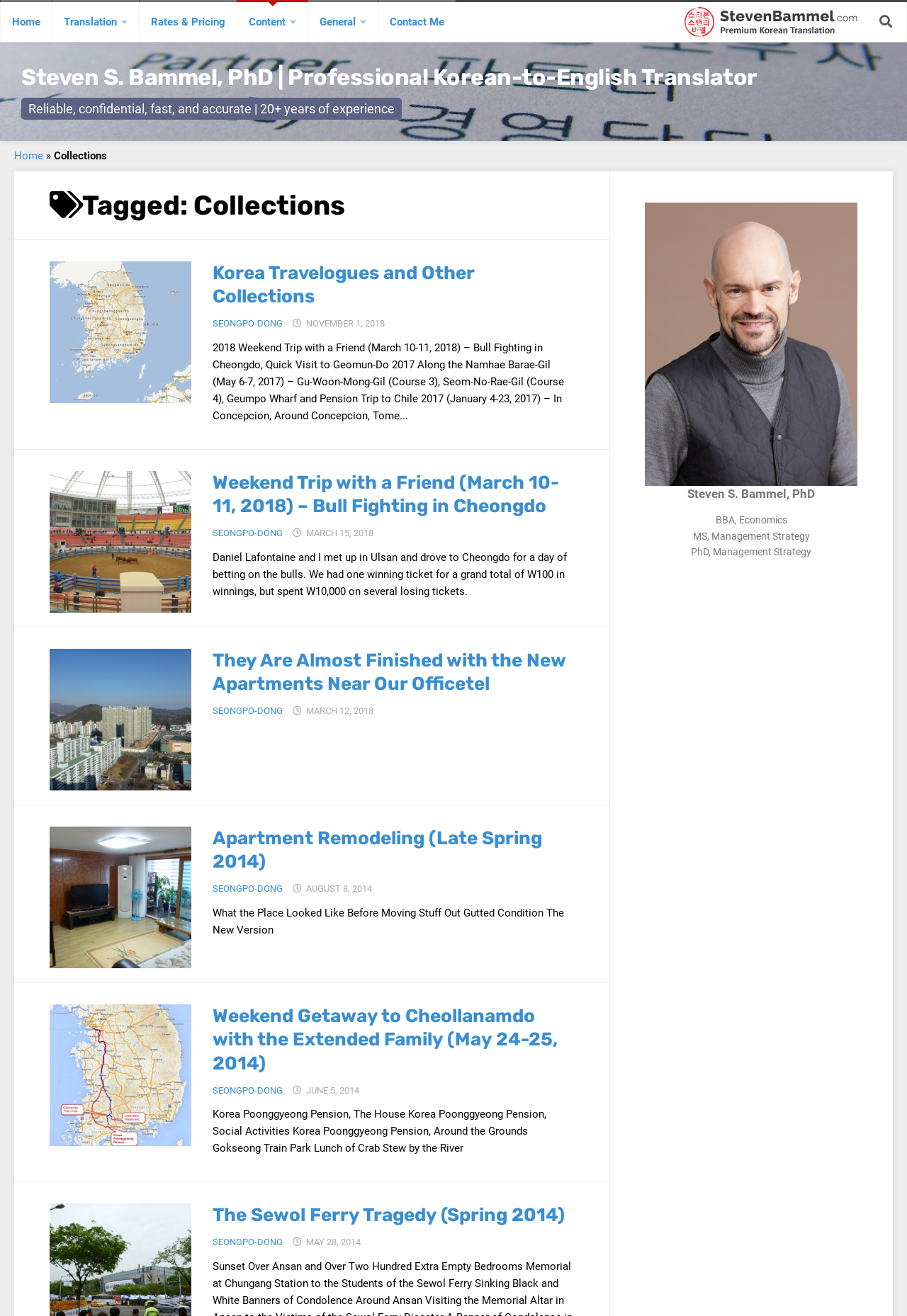Please identify the bounding box coordinates for the region that you need to click to follow this instruction: "Explore the 'Weekend Trip with a Friend (March 10-11, 2018) – Bull Fighting in Cheongdo' article".

[0.234, 0.358, 0.633, 0.394]